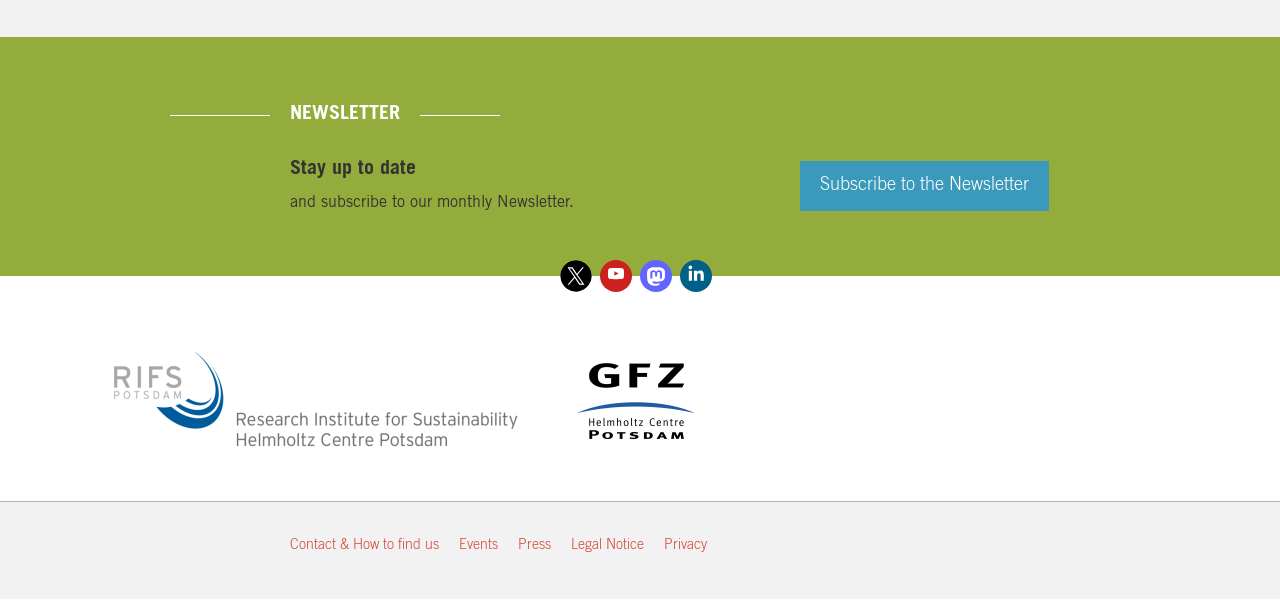Please identify the bounding box coordinates of where to click in order to follow the instruction: "View Contact & How to find us".

[0.227, 0.894, 0.343, 0.923]